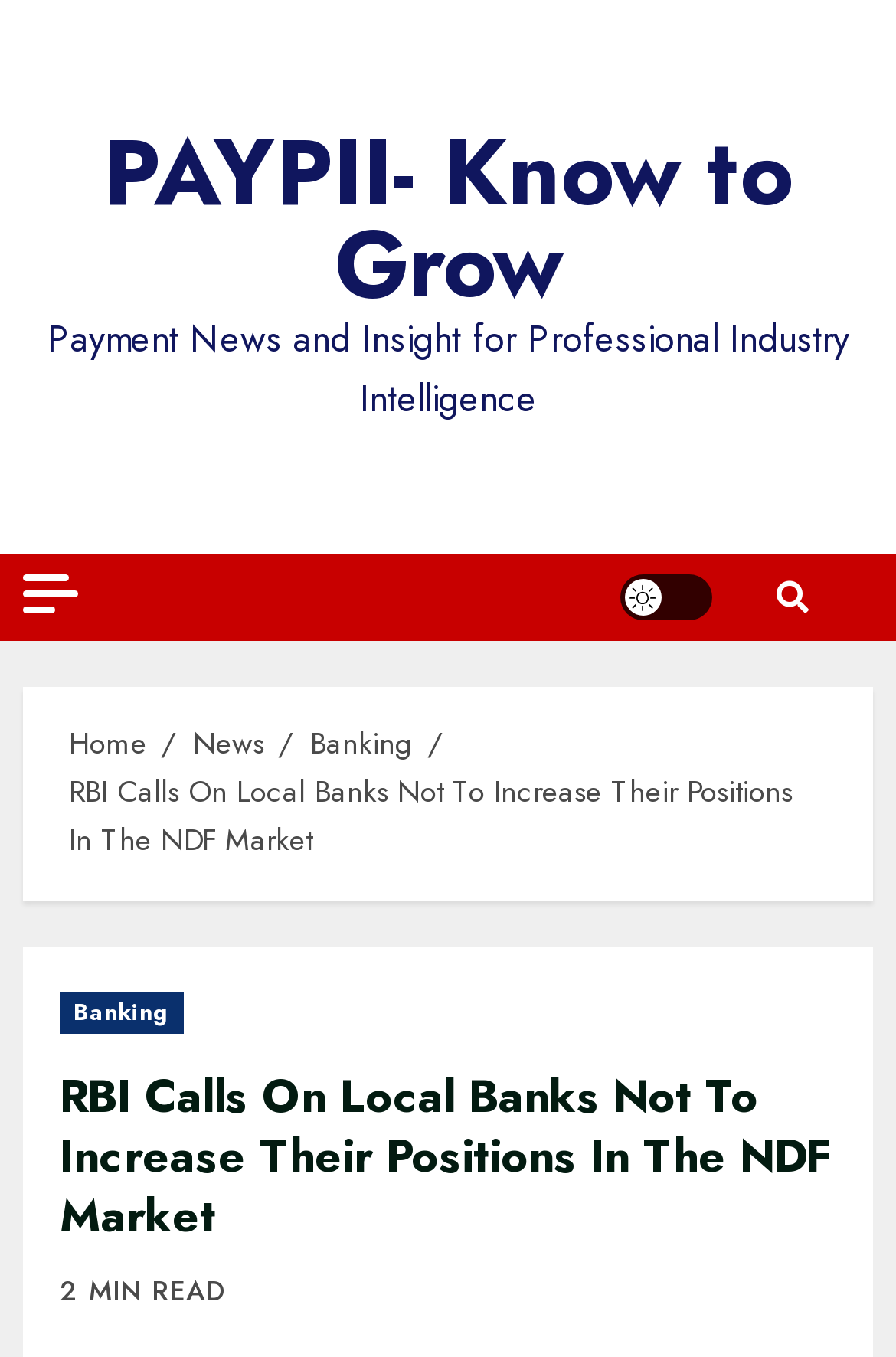Utilize the details in the image to give a detailed response to the question: What type of news is this article categorized under?

This article is categorized under 'Banking' news, as indicated by the breadcrumb navigation links at the top of the webpage, which includes 'Home', 'News', and 'Banking'.